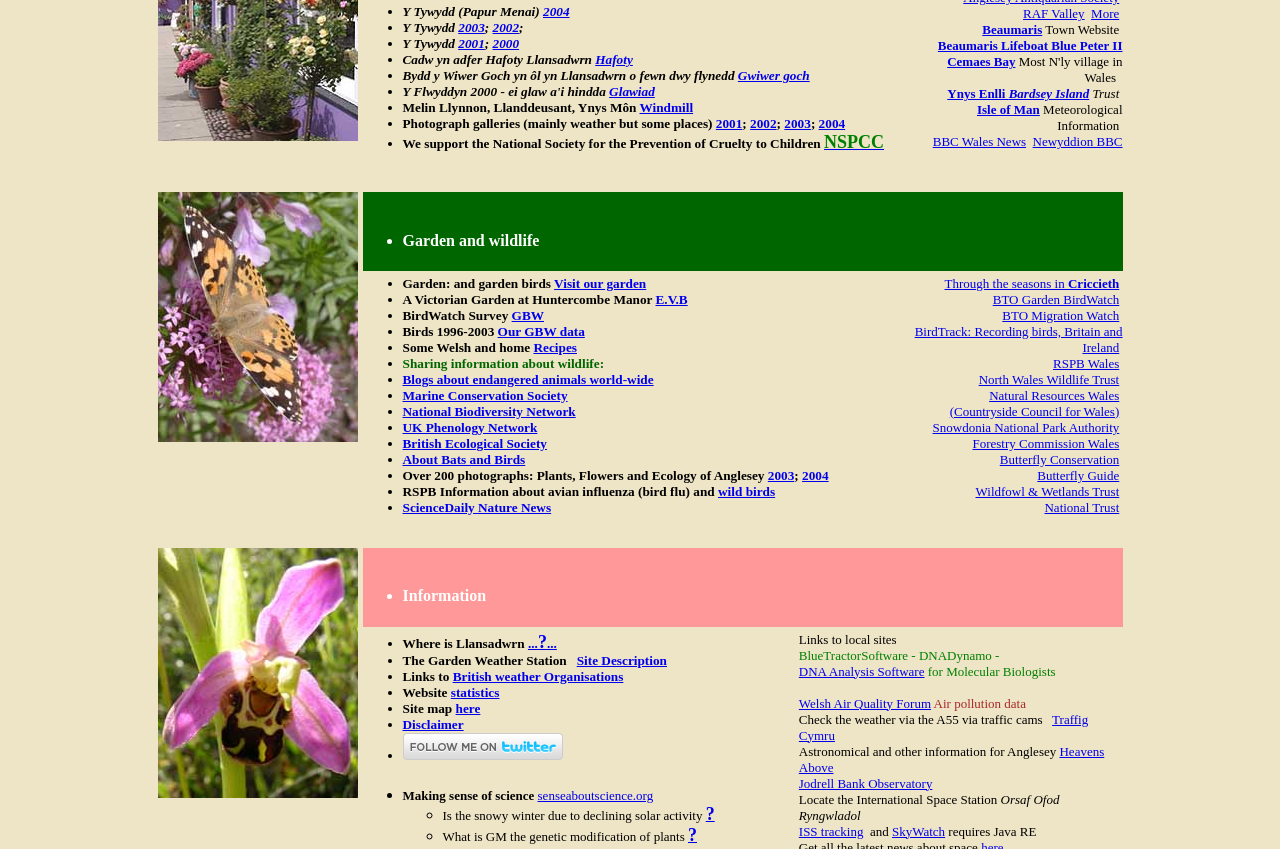What is the name of the organization mentioned in the context of avian influenza?
Answer the question with as much detail as you can, using the image as a reference.

I found the answer by looking at the text 'RSPB Information about avian influenza (bird flu) and wild birds' and extracting the relevant information.